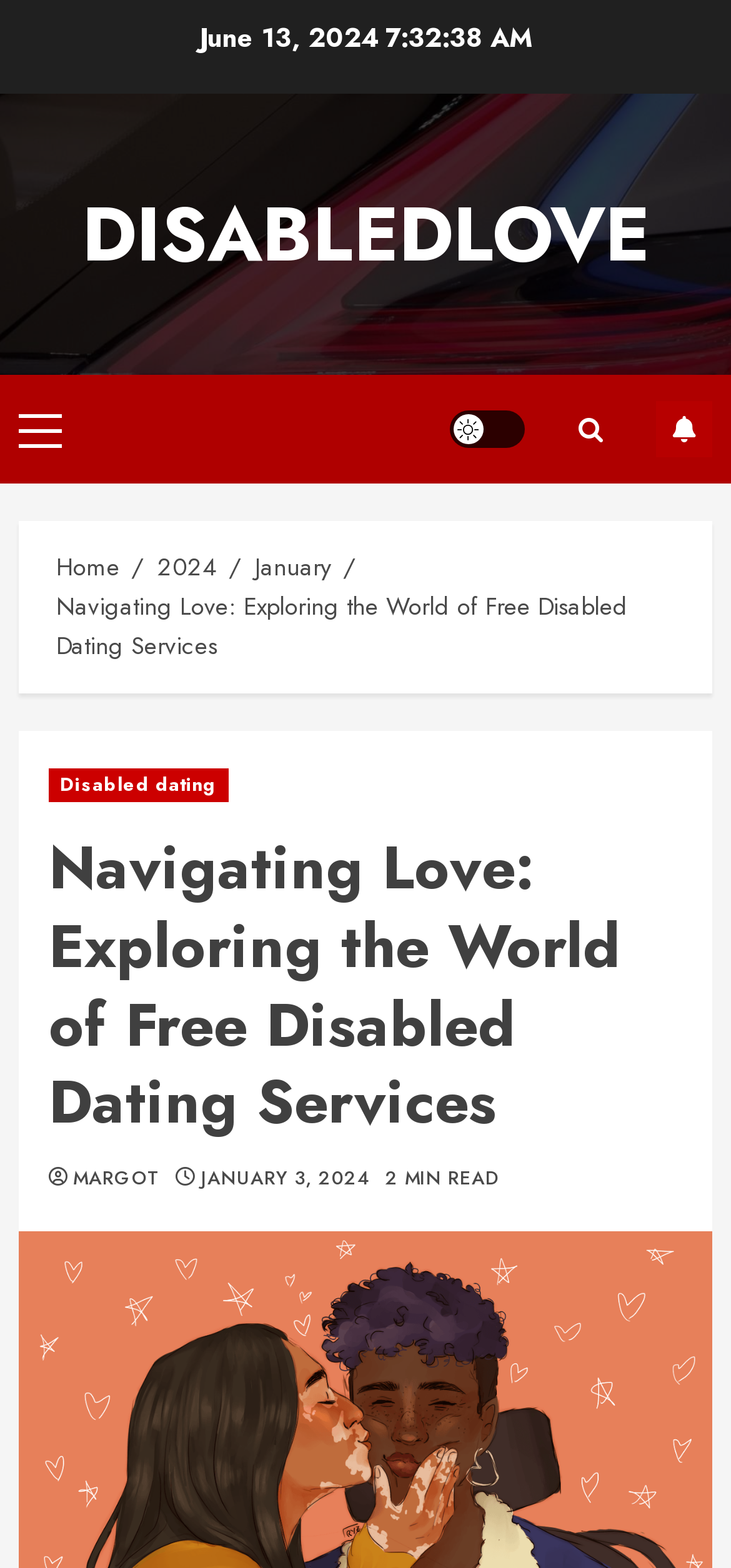Identify the bounding box coordinates of the part that should be clicked to carry out this instruction: "Toggle the Light/Dark Button".

[0.615, 0.262, 0.718, 0.286]